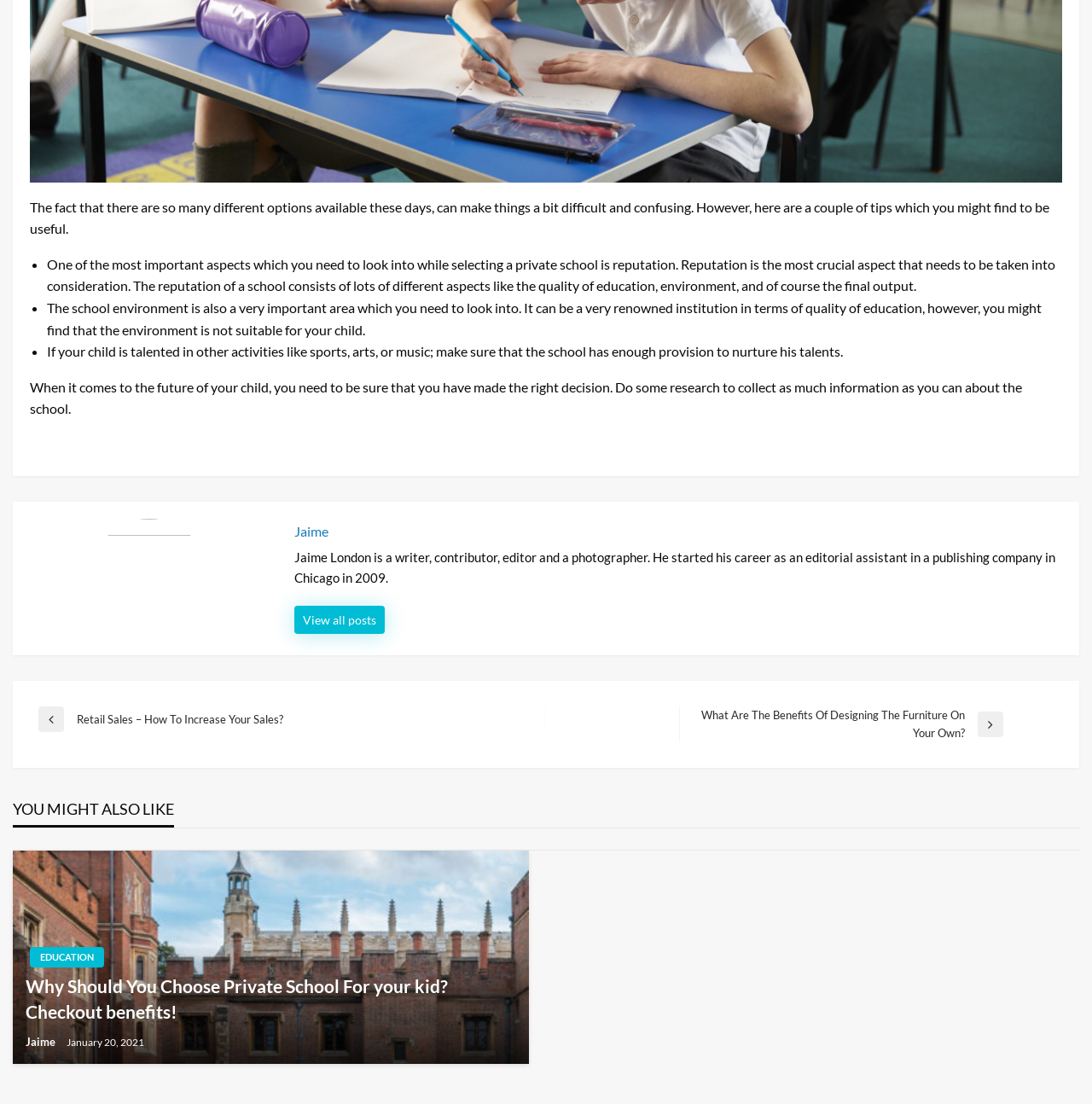What is the title of the previous post?
Examine the screenshot and reply with a single word or phrase.

Retail Sales – How To Increase Your Sales?